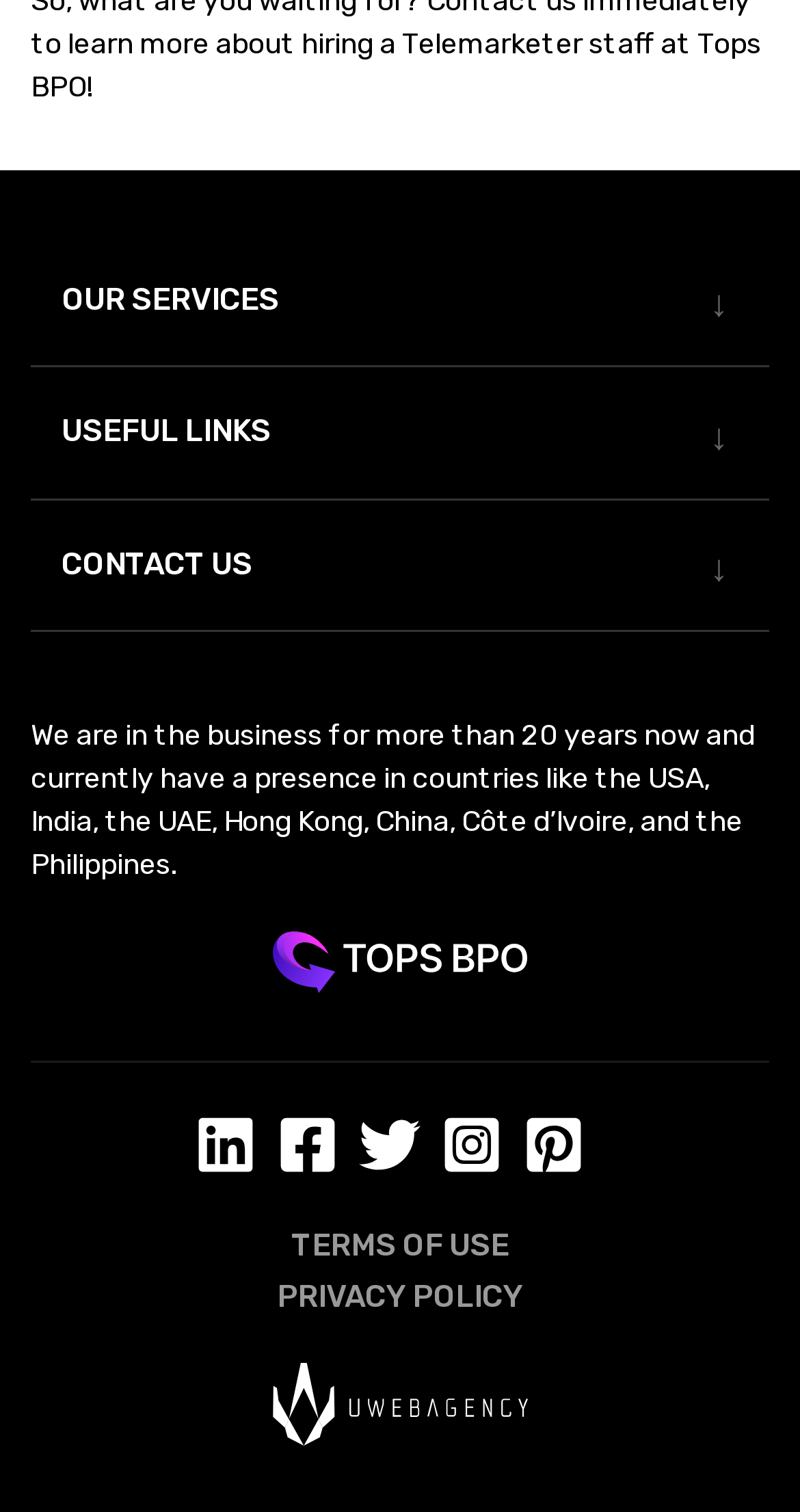Determine the bounding box coordinates of the region to click in order to accomplish the following instruction: "Learn more about WHO WE ARE". Provide the coordinates as four float numbers between 0 and 1, specifically [left, top, right, bottom].

[0.115, 0.329, 0.346, 0.354]